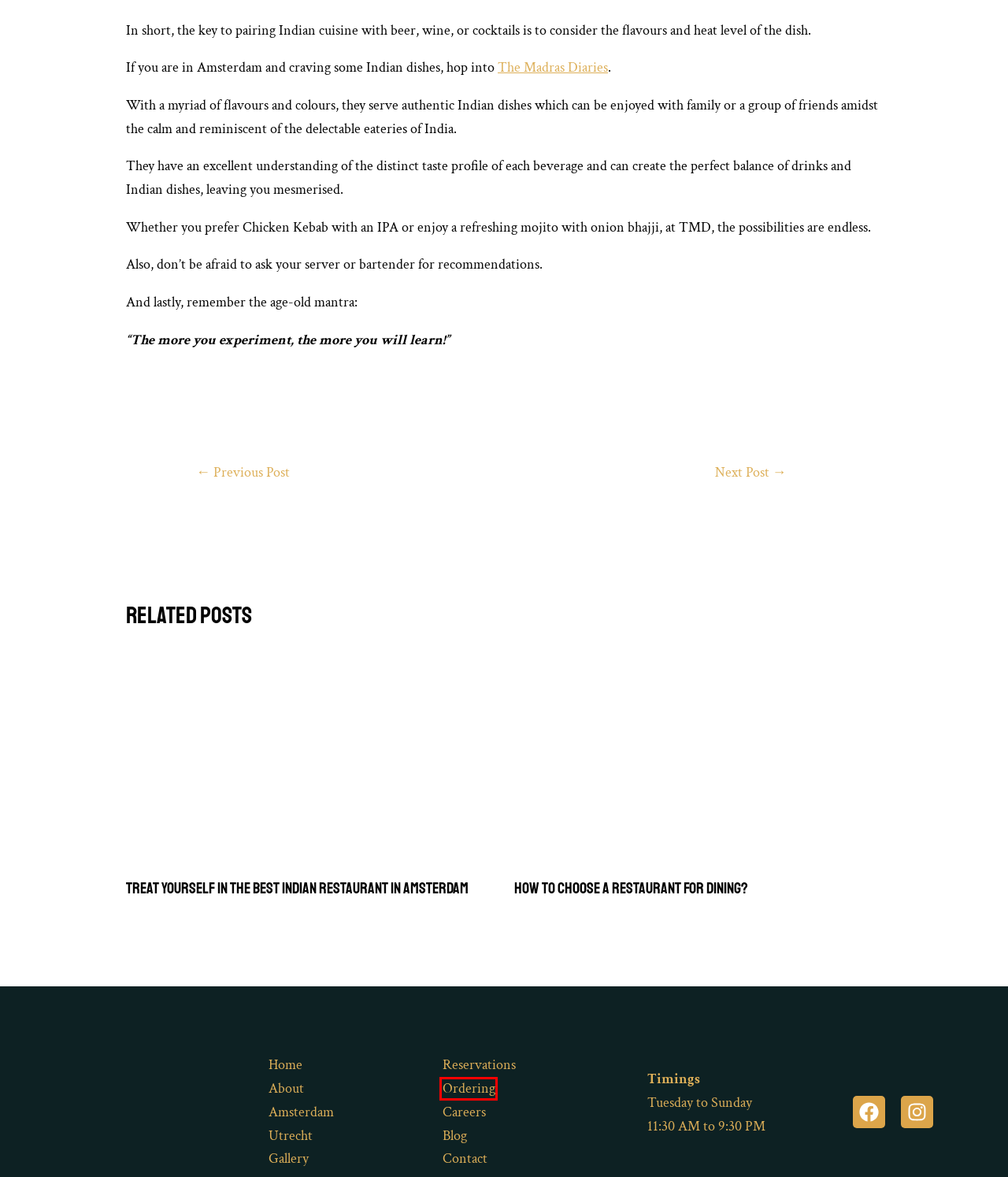Take a look at the provided webpage screenshot featuring a red bounding box around an element. Select the most appropriate webpage description for the page that loads after clicking on the element inside the red bounding box. Here are the candidates:
A. Different Variety Of Dosa You Must Try - The Madras Diaries
B. Treat Yourself In The Best Indian Restaurant in Amsterdam - The Madras Diaries
C. Why Do We Eat A Starter Before The Meal? - The Madras Diaries
D. Reserve Your Table Now, At The Best South Indian Restaurant
E. Blog - The Madras Diaries
F. Explore The Top South Indian Restaurant at Utrecht
G. How To Choose A Restaurant For Dining? - The Madras Diaries
H. Your Go-To Indian Takeaway Restaurant In Amsterdam & Utrecht

H